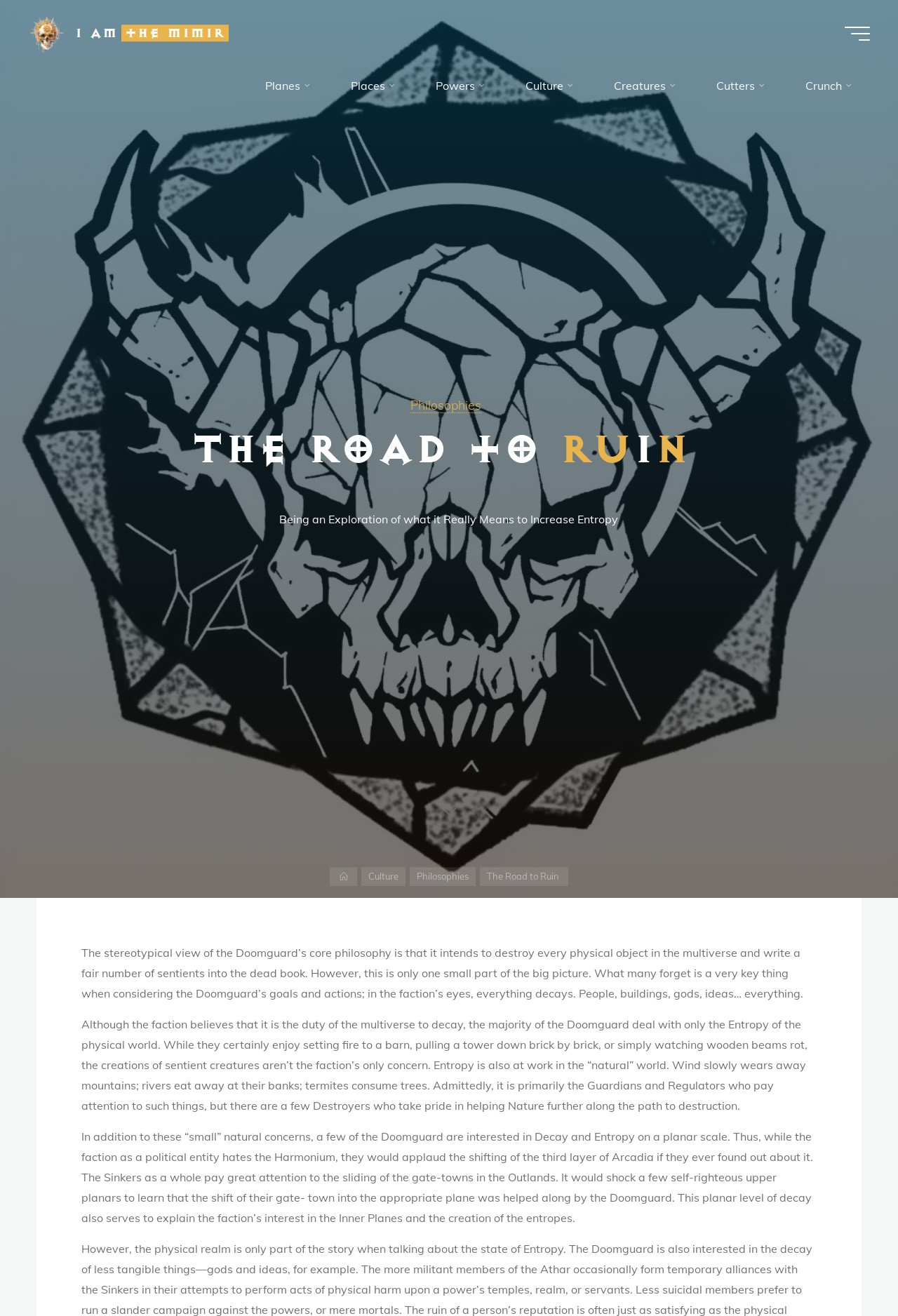Utilize the details in the image to give a detailed response to the question: What is the title of the article?

I looked at the static text elements and found the title of the article, which is 'The Road to Ruin'. This title is also mentioned in the meta description.